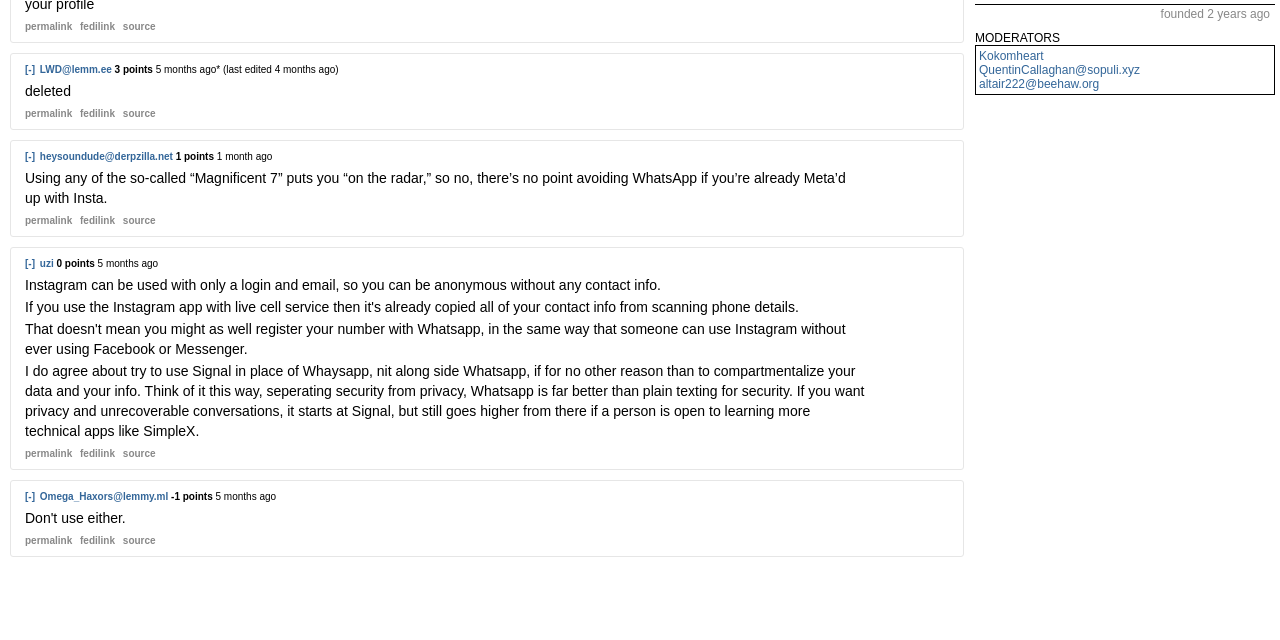Provide the bounding box coordinates for the specified HTML element described in this description: "fedilink". The coordinates should be four float numbers ranging from 0 to 1, in the format [left, top, right, bottom].

[0.063, 0.83, 0.09, 0.861]